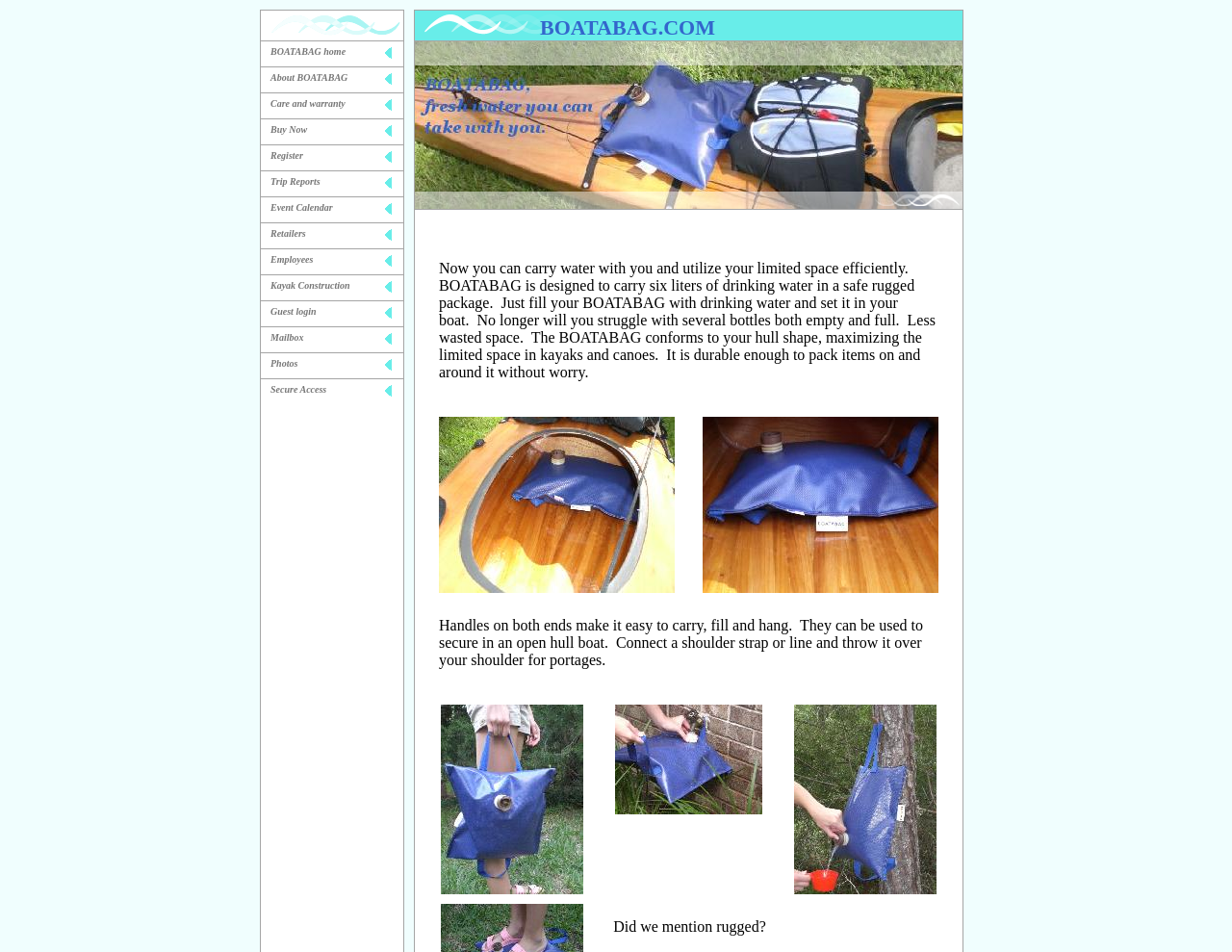Answer the question using only one word or a concise phrase: What is the purpose of BOATABAG?

Carry water